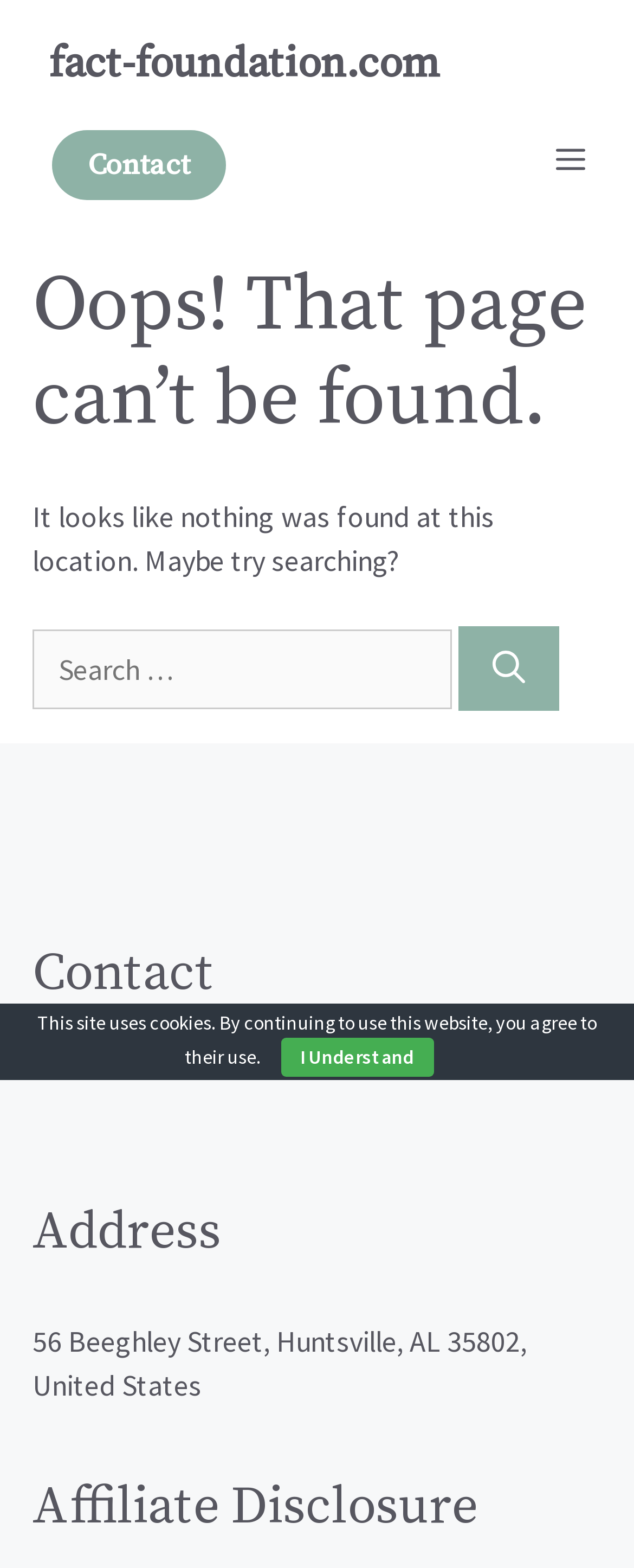How many complementary sections are there?
Give a one-word or short phrase answer based on the image.

4